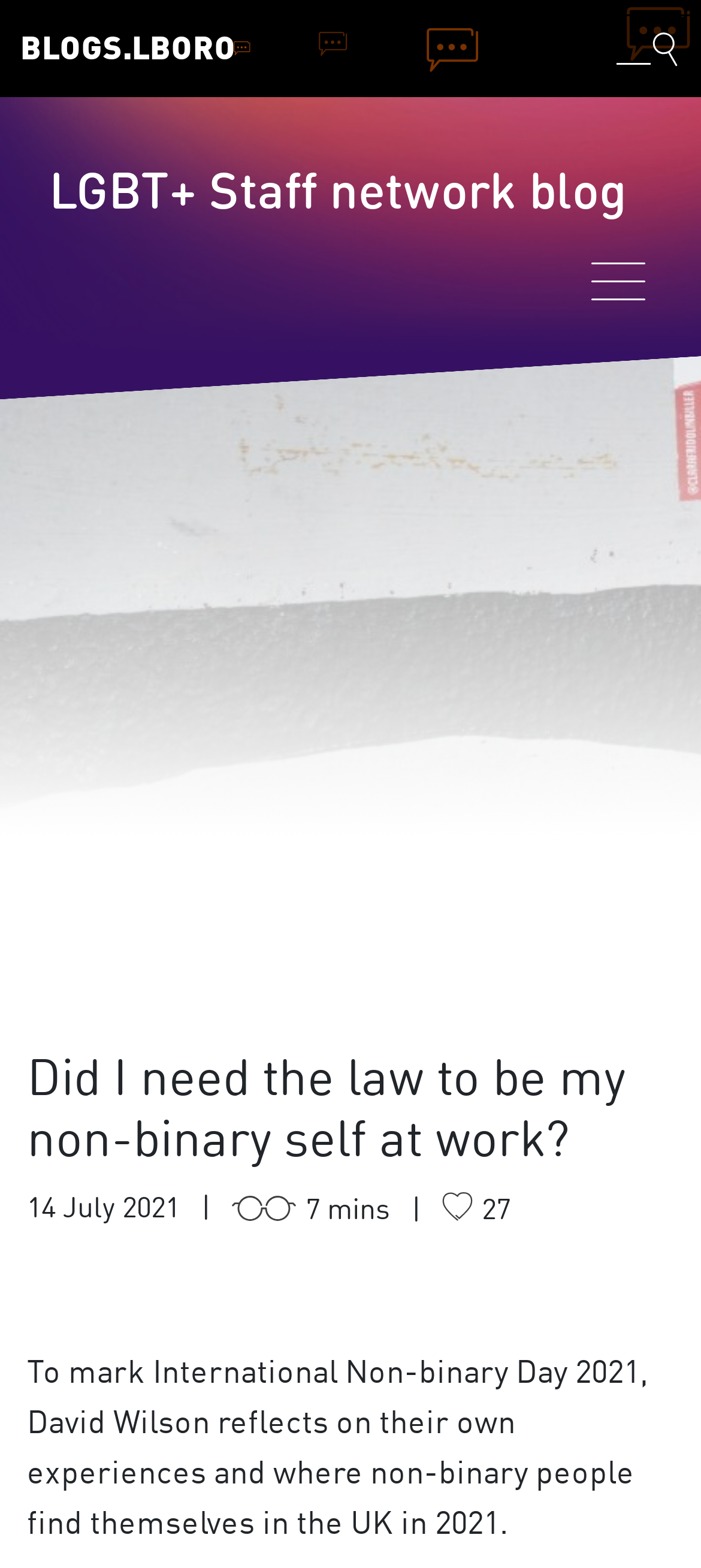Reply to the question with a brief word or phrase: How long does it take to read the blog post?

7 mins